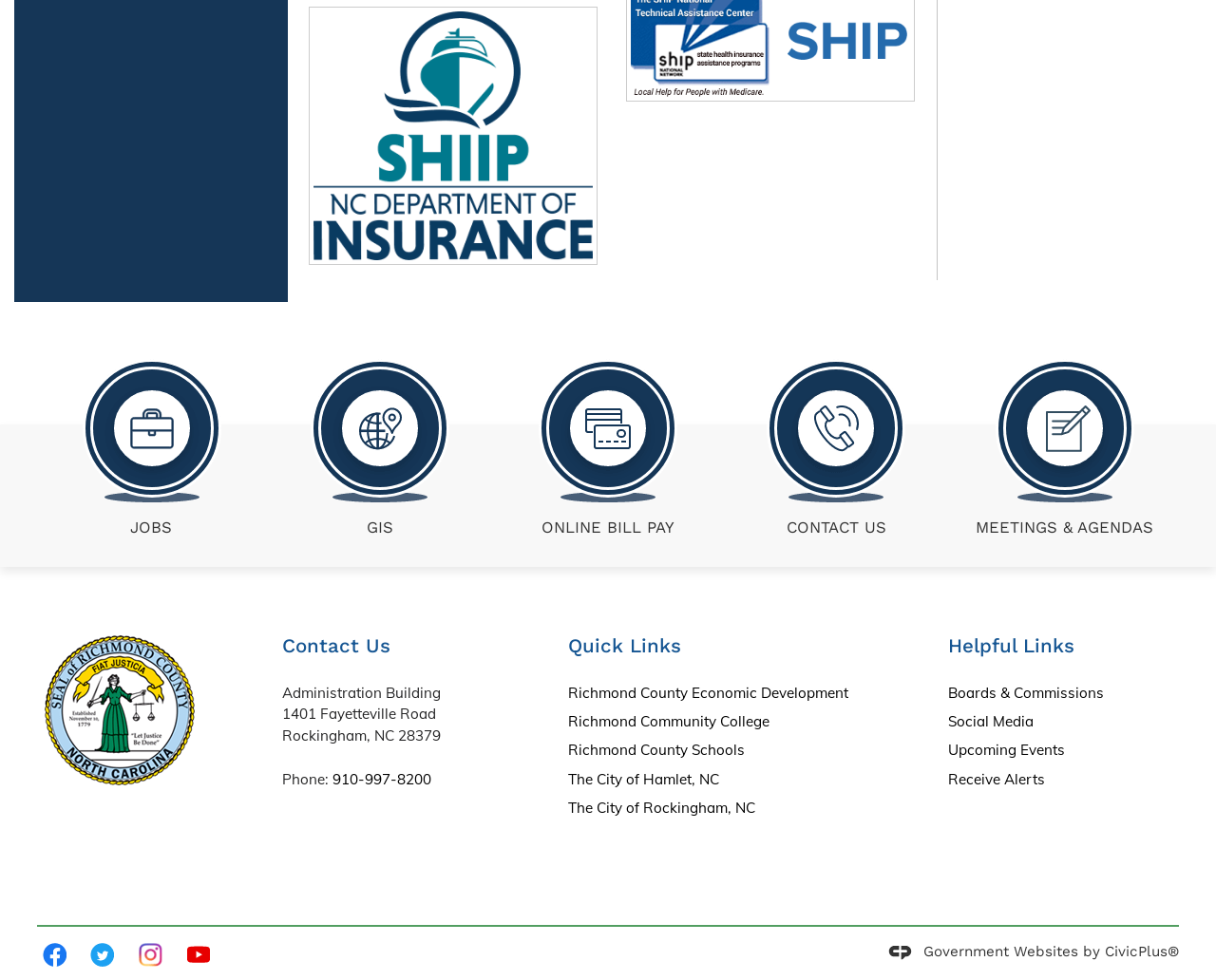Please determine the bounding box coordinates of the element to click on in order to accomplish the following task: "Visit ONLINE BILL PAY". Ensure the coordinates are four float numbers ranging from 0 to 1, i.e., [left, top, right, bottom].

[0.406, 0.342, 0.594, 0.551]